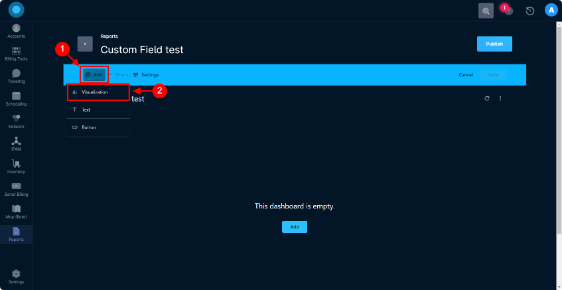Provide an in-depth description of the image.

The image depicts a user interface from a web application, specifically the "Custom Field Test" report section. In this interface, the top menu bar highlights the report's name, with options to "Edit" and access settings. The user is prompted to add a visualization, as indicated by the actions labeled with arrows: (1) where the user is selecting the "Add" button to create a new element, and (2) where the user is choosing "Visualization" from a dropdown menu.

The central part of the interface shows a message stating, "This dashboard is empty," suggesting that no visual elements have been added yet. A prominent blue button labeled "Add" is positioned at the bottom, ready for user interaction to populate the dashboard. The overall layout features a sleek dark theme, enhancing visibility and user experience.